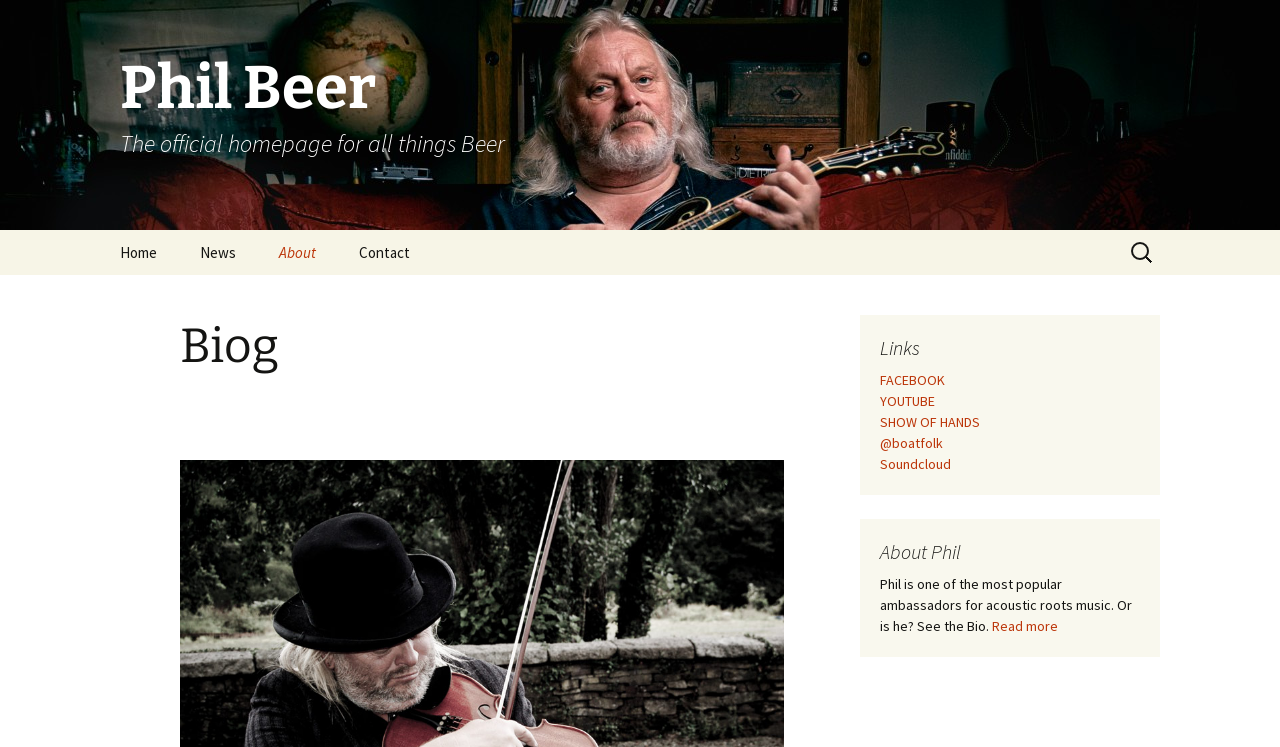Determine the bounding box coordinates of the section I need to click to execute the following instruction: "Visit Phil's Facebook page". Provide the coordinates as four float numbers between 0 and 1, i.e., [left, top, right, bottom].

[0.688, 0.497, 0.738, 0.521]